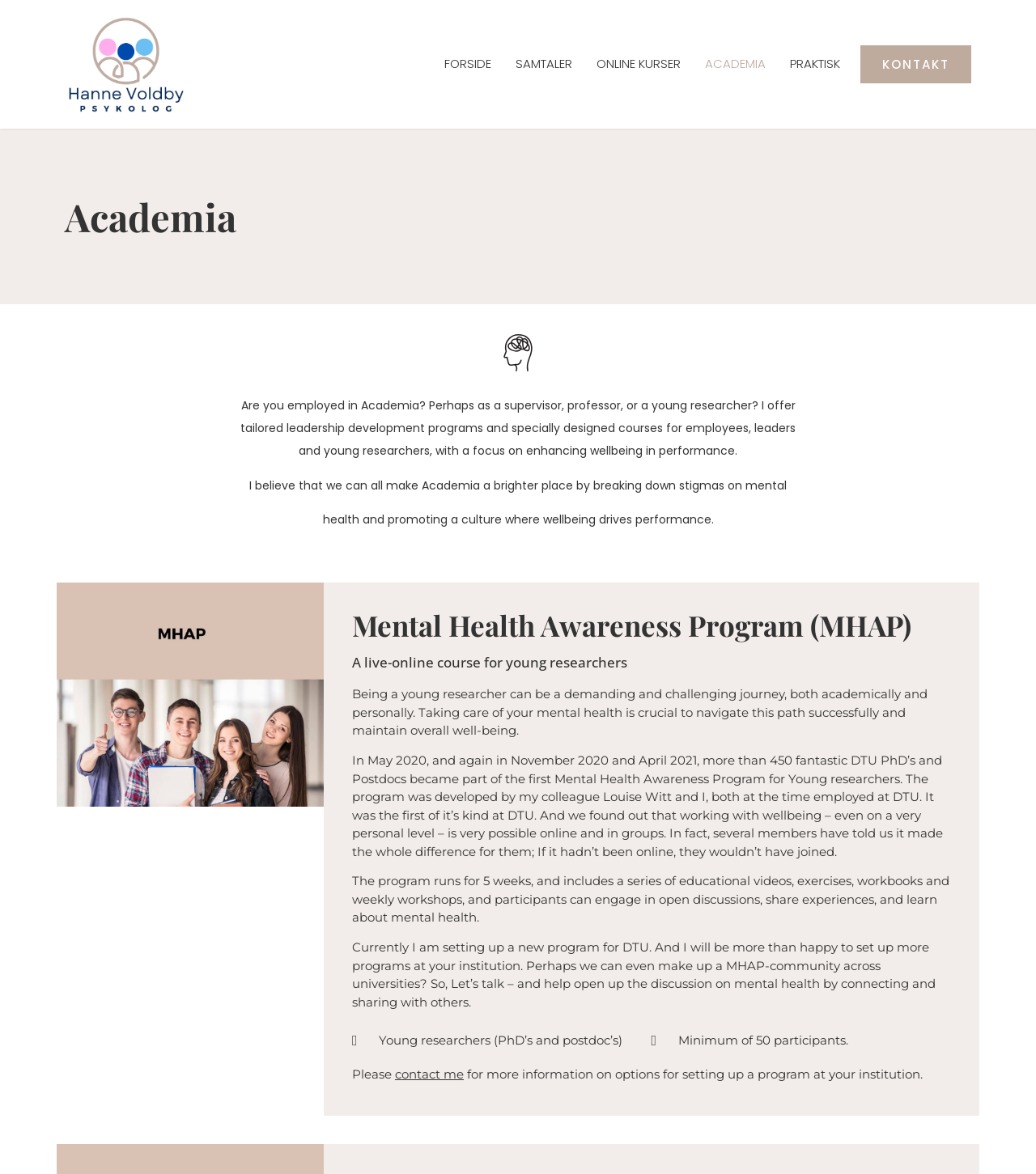What is the focus of the leadership development programs?
Refer to the image and provide a detailed answer to the question.

The focus of the leadership development programs is on enhancing wellbeing in performance, as mentioned in the StaticText element with the text 'Are you employed in Academia? Perhaps as a supervisor, professor, or a young researcher? I offer tailored leadership development programs and specially designed courses for employees, leaders and young researchers, with a focus on enhancing wellbeing in performance.'